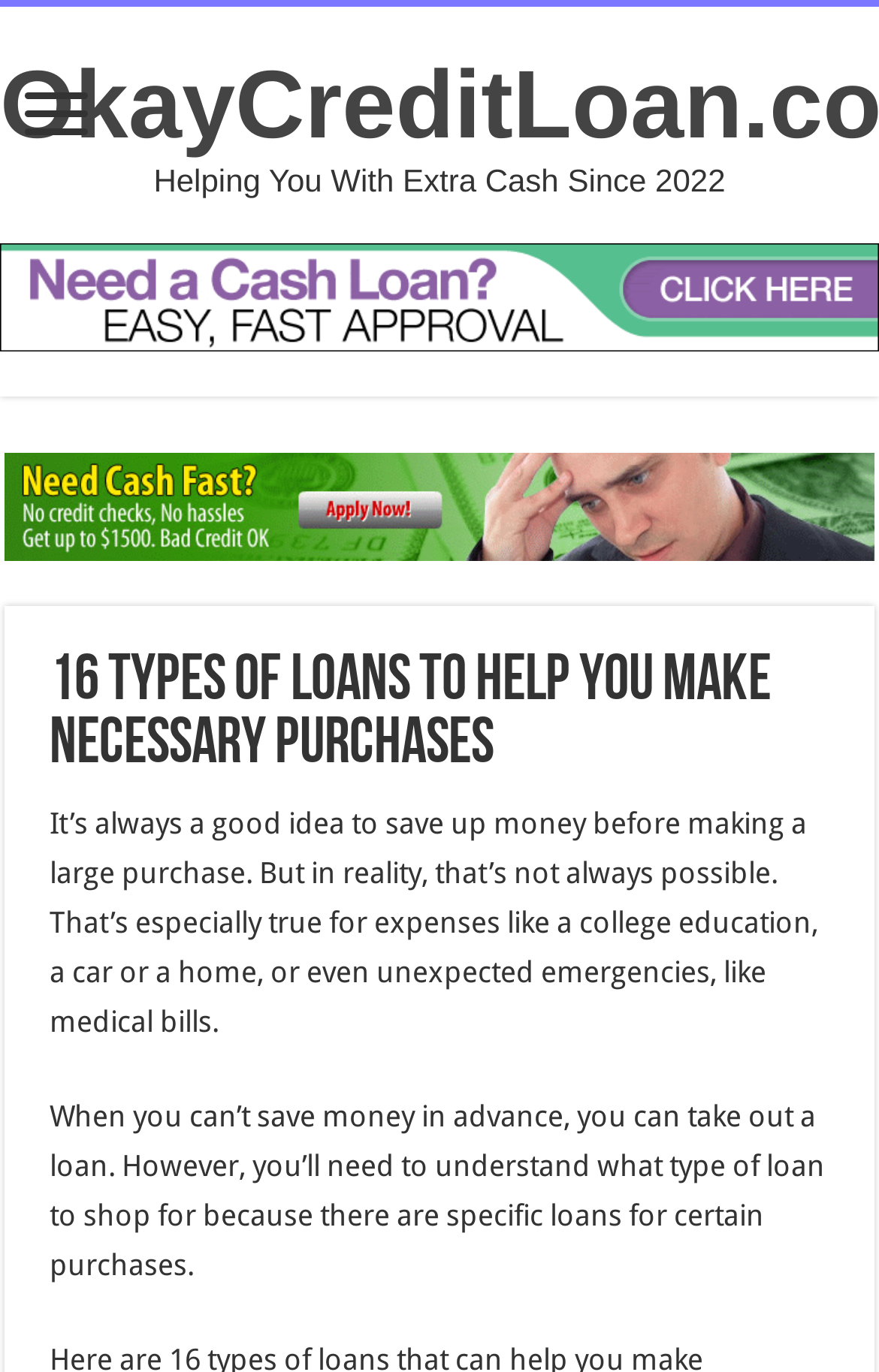Provide an in-depth caption for the webpage.

The webpage is about loans and financial assistance, specifically highlighting the importance of understanding different types of loans for various purchases. At the top-left corner, there is a link with no descriptive text. Below it, a heading reads "OkayCreditLoan.com Helping You With Extra Cash Since 2022", spanning the entire width of the page. 

Further down, there are two more links, one at the top and another at the bottom, both without descriptive text. A prominent heading "16 Types of Loans to Help You Make Necessary Purchases" is centered on the page, followed by a paragraph of text that explains the need for loans when saving money in advance is not possible, citing examples such as college education, cars, homes, and medical bills. 

Below this paragraph, another block of text discusses the importance of understanding what type of loan to take out for specific purchases. Overall, the webpage appears to be an informational resource on loans, with a focus on educating readers about the different types of loans available for various expenses.